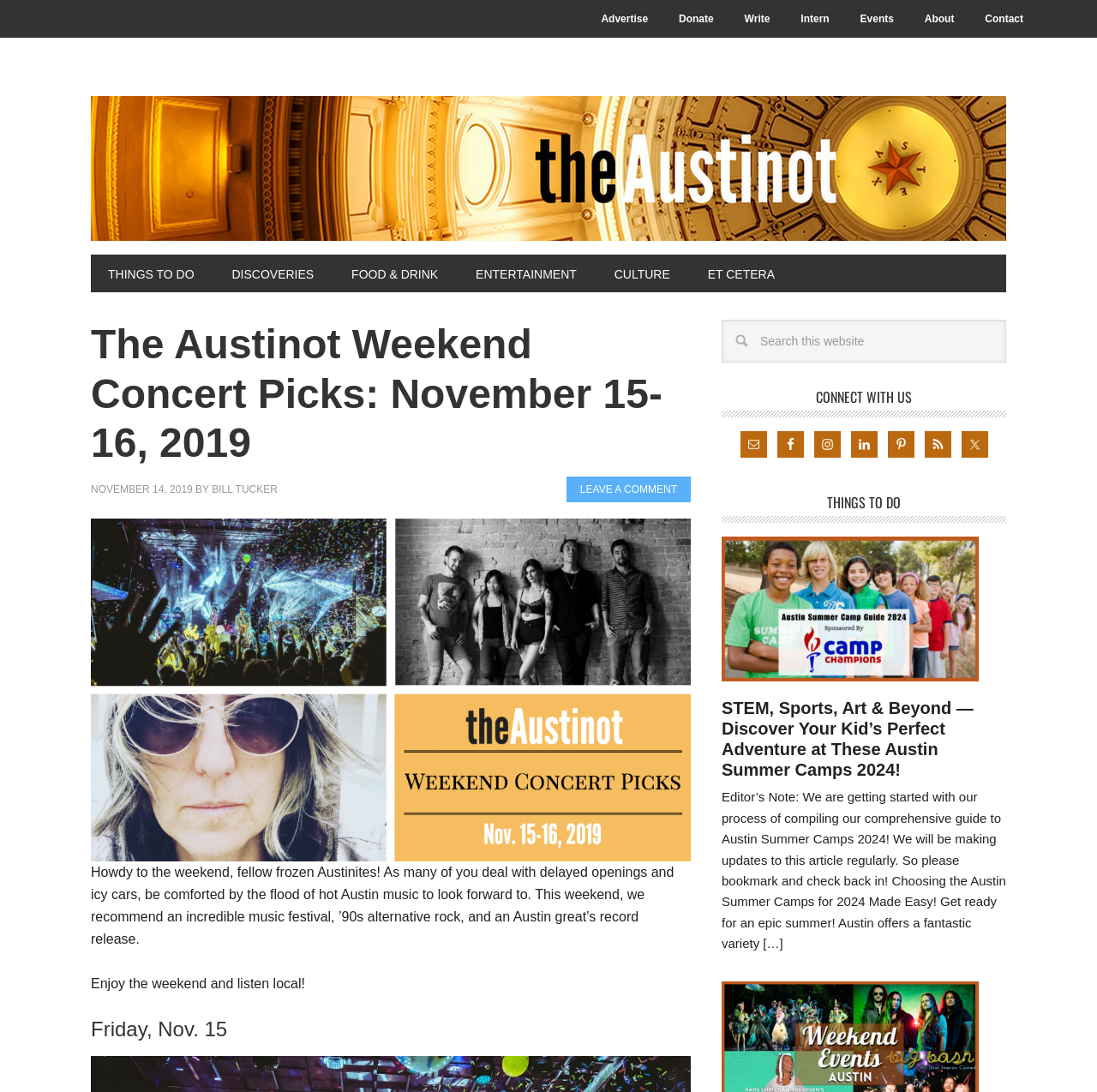Could you find the bounding box coordinates of the clickable area to complete this instruction: "Click on the 'Email' link"?

[0.675, 0.395, 0.699, 0.419]